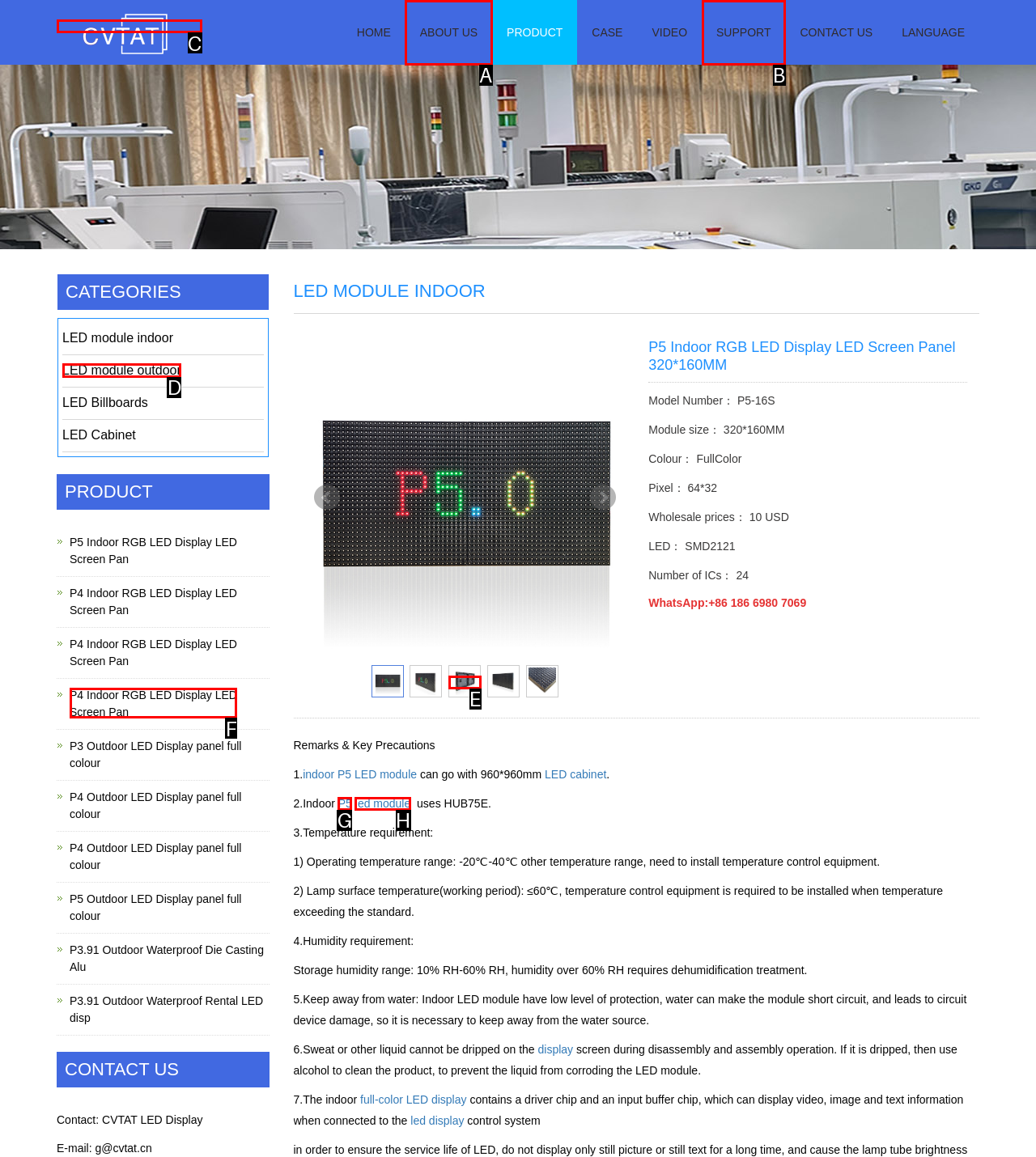Determine which HTML element to click on in order to complete the action: Go to the ABOUT US page.
Reply with the letter of the selected option.

A